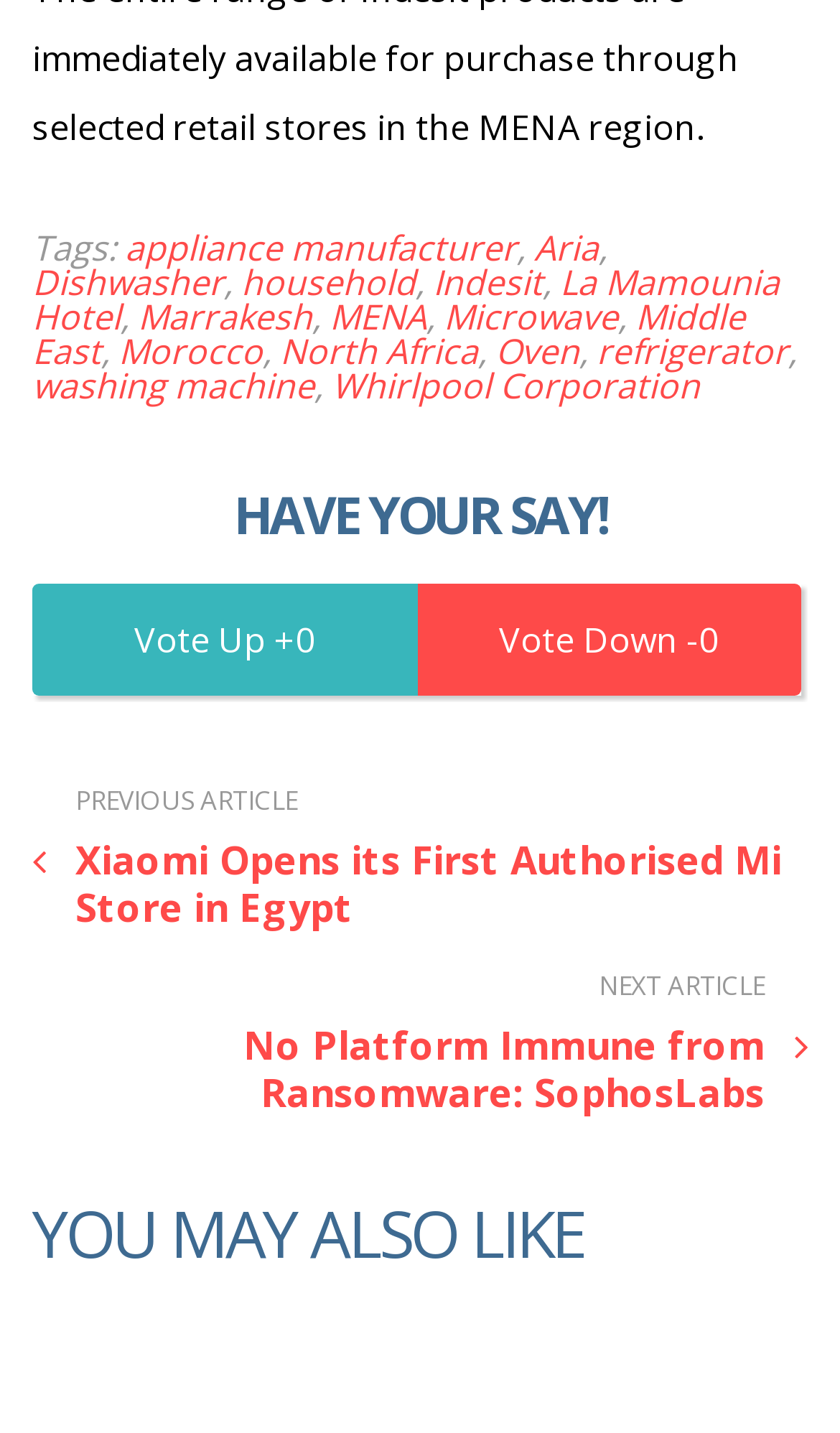Find the bounding box coordinates of the area to click in order to follow the instruction: "Click on the 'appliance manufacturer' link".

[0.149, 0.156, 0.615, 0.189]